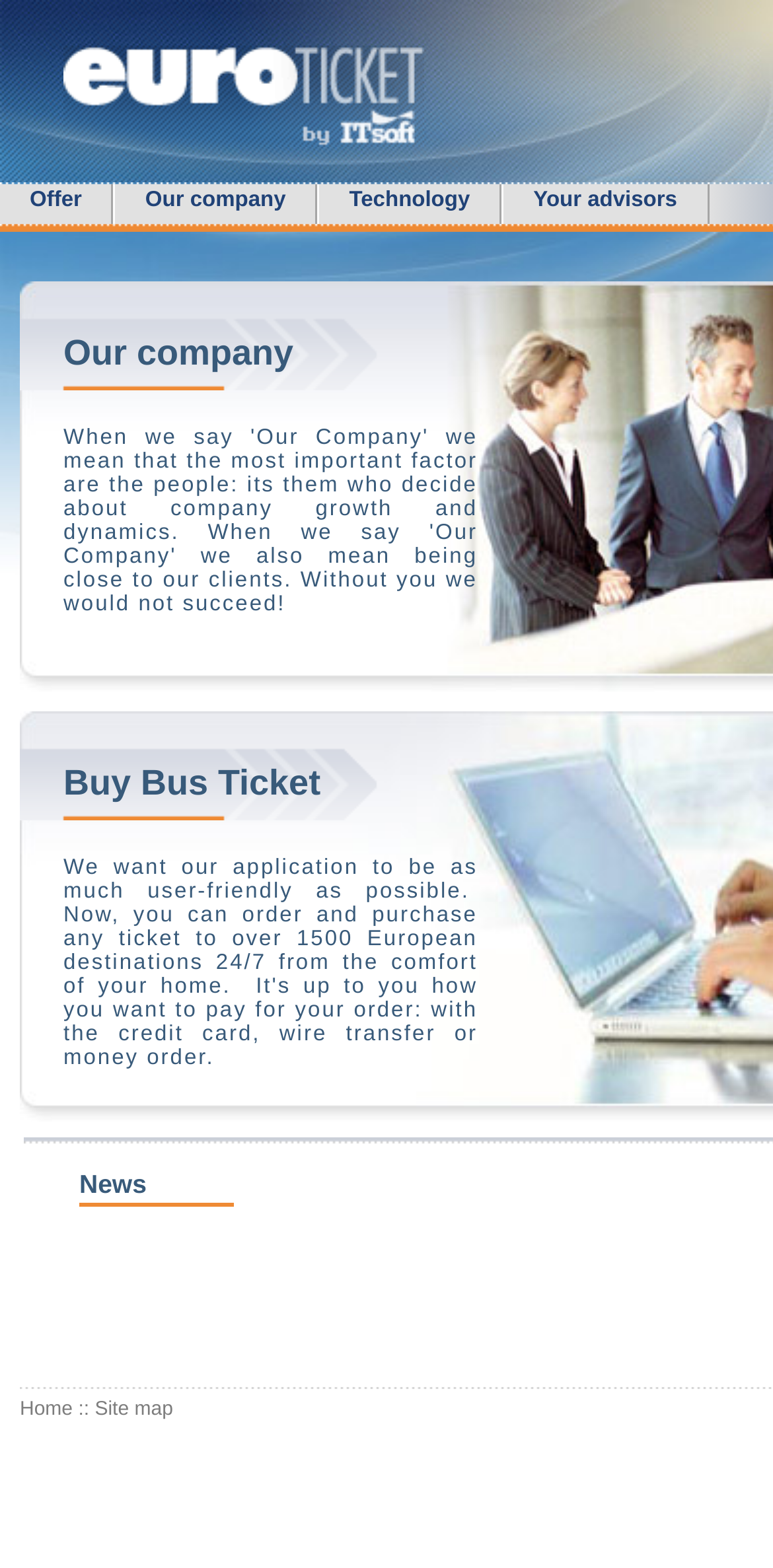Give an extensive and precise description of the webpage.

The webpage is titled "ITSOFT" and has a navigation menu at the top with five links: "EURO Ticket", "Offer", "Our company", "Technology", and "Your advisors". The "EURO Ticket" link has an accompanying image. 

Below the navigation menu, there is a secondary menu with a single link "Our company". 

Further down, there is a call-to-action link "Buy Bus Ticket". 

On the bottom left of the page, there are four links: "News", "Home", "Site map", and a separator line. The "Home" link is positioned closest to the top left corner of the page. 

There are a few non-interactive text elements on the page, including a single non-breaking space character and a colon followed by a non-breaking space character.